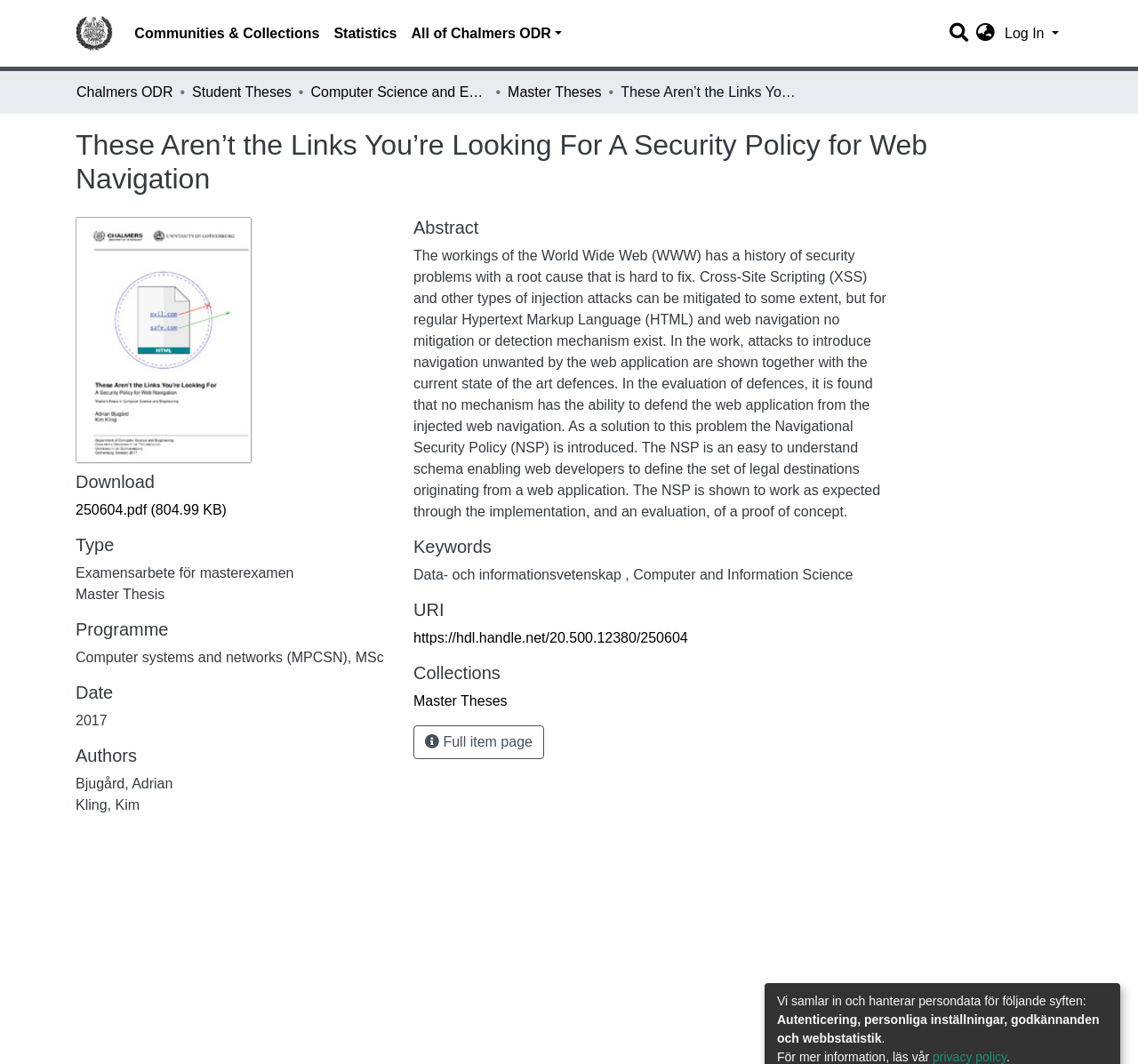Kindly determine the bounding box coordinates for the clickable area to achieve the given instruction: "Switch language".

[0.853, 0.022, 0.88, 0.042]